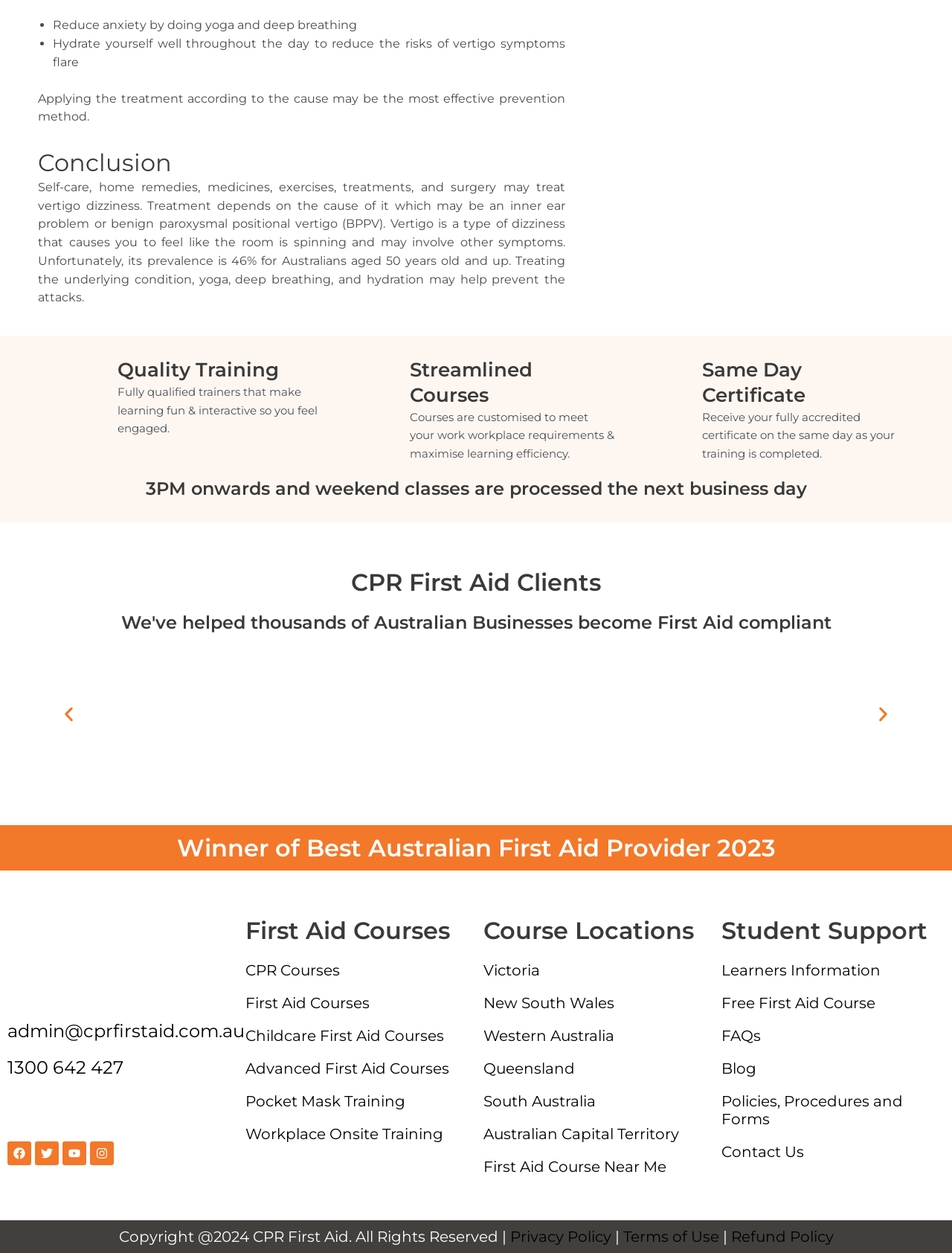Identify the bounding box coordinates of the clickable region required to complete the instruction: "Check out Integration services". The coordinates should be given as four float numbers within the range of 0 and 1, i.e., [left, top, right, bottom].

None